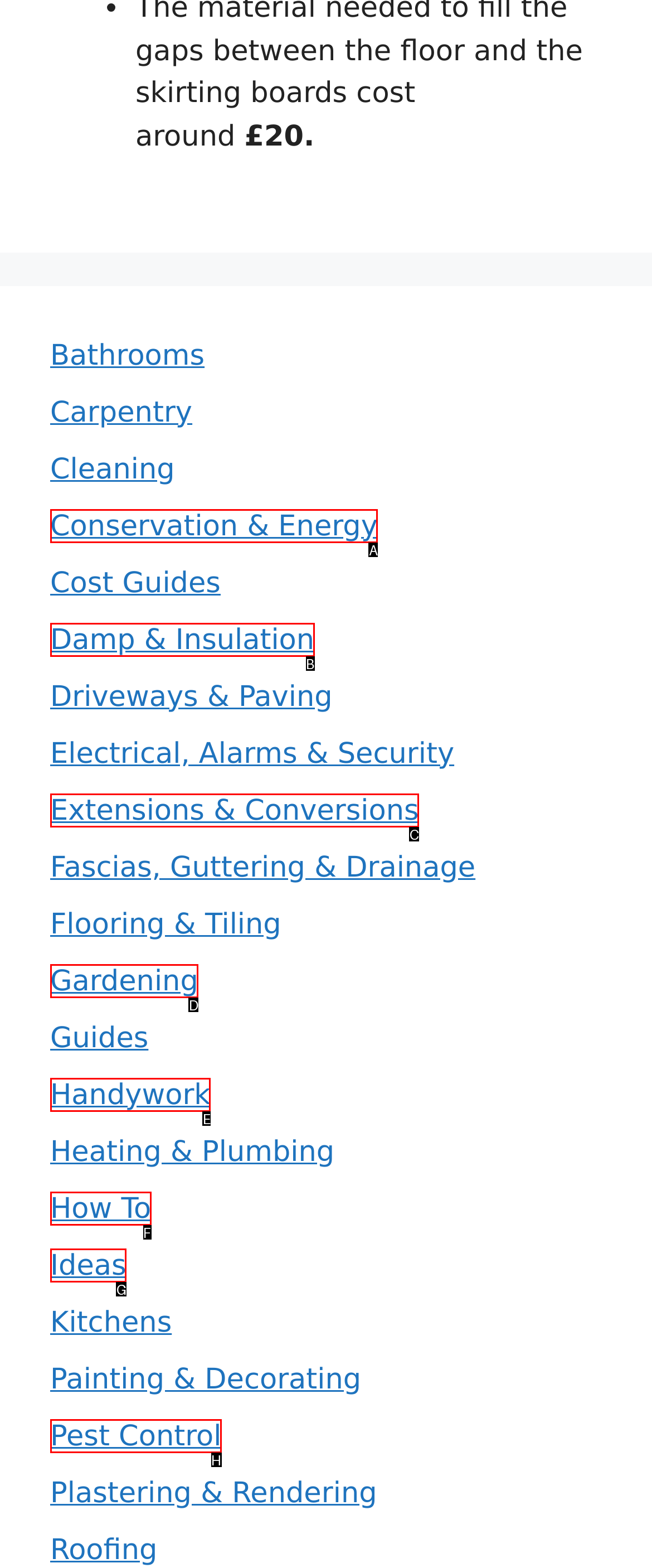Tell me which option best matches this description: How To
Answer with the letter of the matching option directly from the given choices.

F